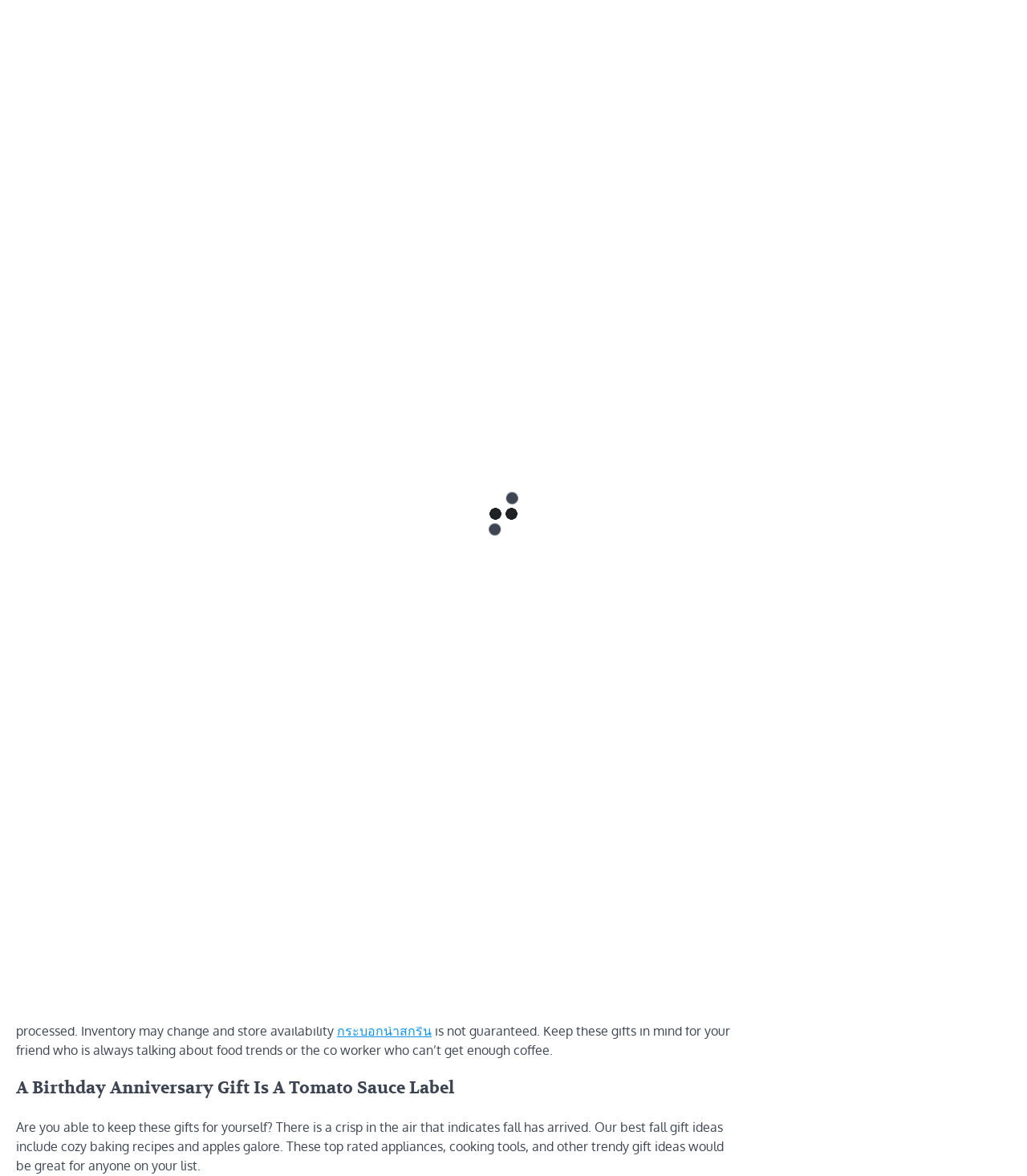Please identify the bounding box coordinates of the element's region that should be clicked to execute the following instruction: "View product description". The bounding box coordinates must be four float numbers between 0 and 1, i.e., [left, top, right, bottom].

None